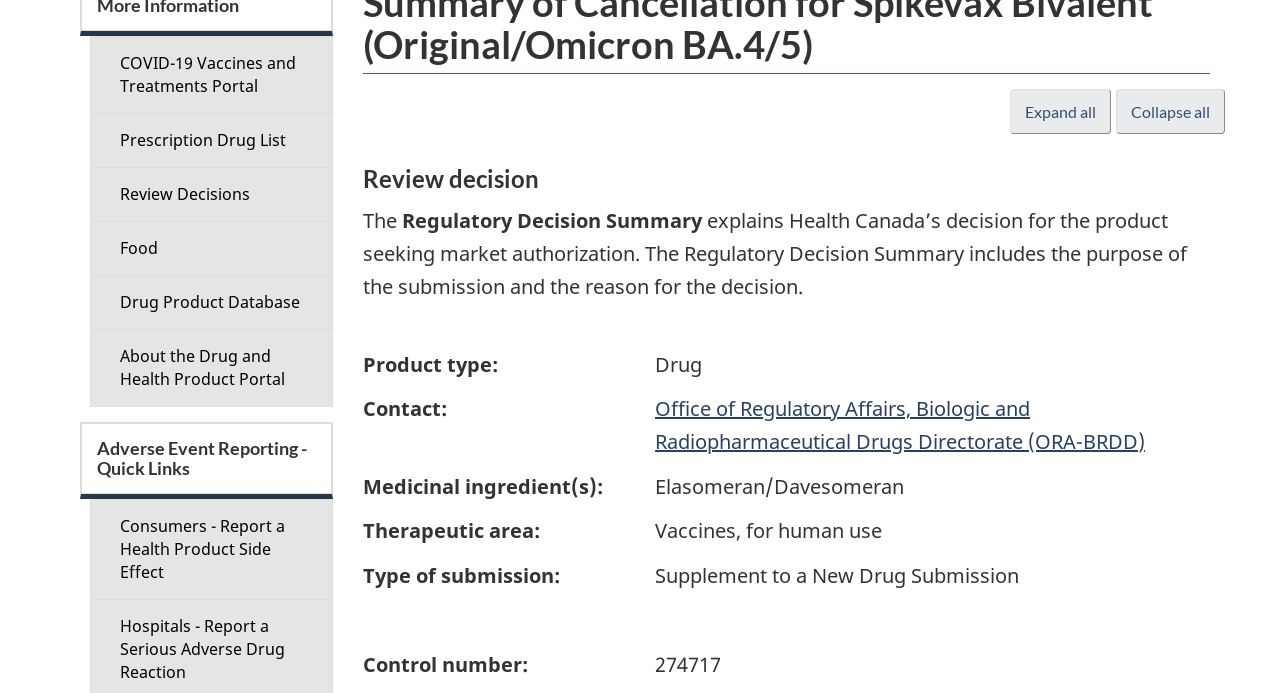From the screenshot, find the bounding box of the UI element matching this description: "Prescription Drug List". Supply the bounding box coordinates in the form [left, top, right, bottom], each a float between 0 and 1.

[0.07, 0.164, 0.26, 0.243]